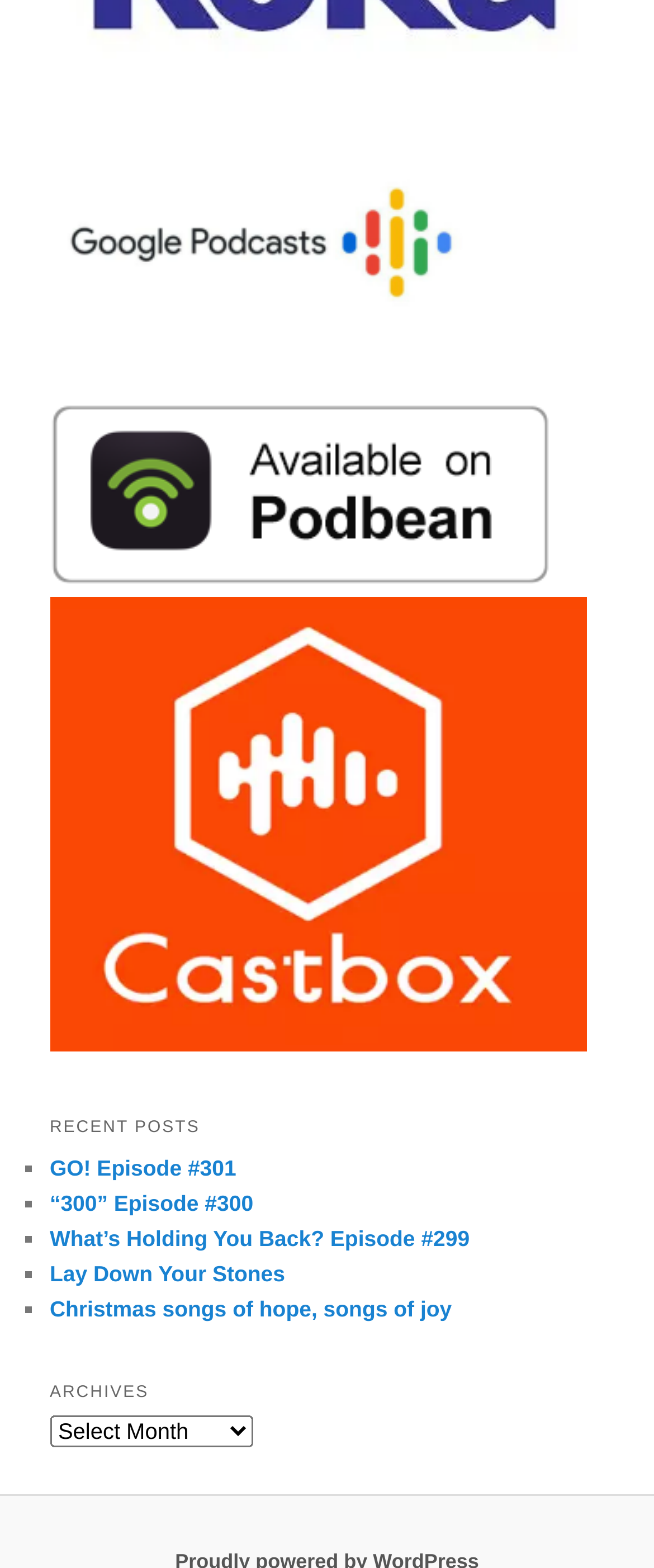Bounding box coordinates are specified in the format (top-left x, top-left y, bottom-right x, bottom-right y). All values are floating point numbers bounded between 0 and 1. Please provide the bounding box coordinate of the region this sentence describes: About Lucy

None